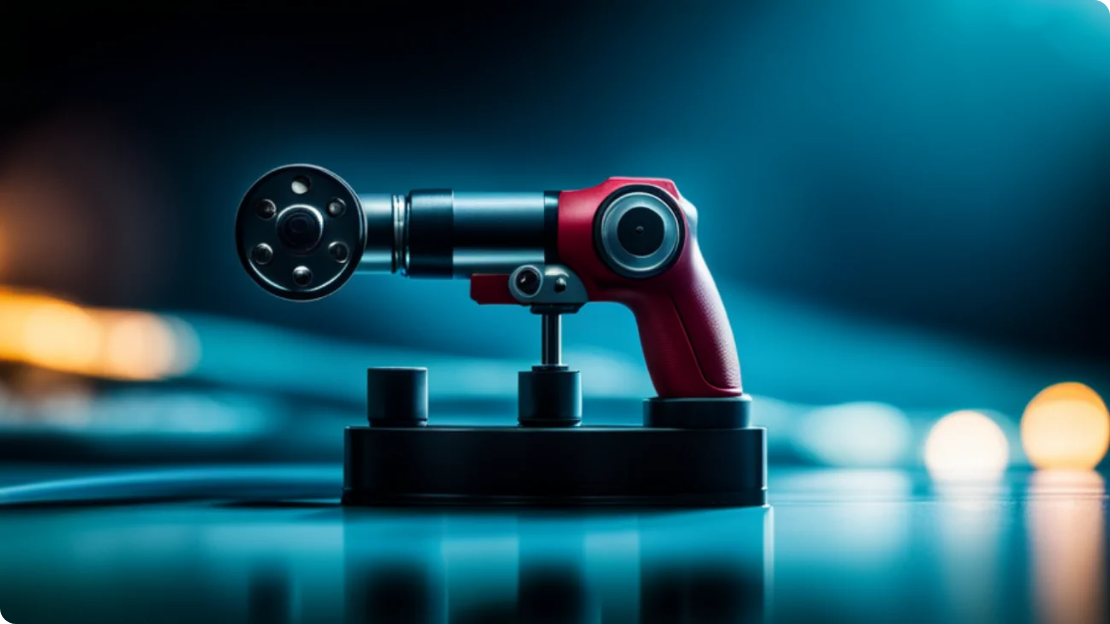Illustrate the image with a detailed and descriptive caption.

The image showcases an innovative hand tool design, featuring a sleek device with a vibrant red handle and a metallic body. The tool is mounted on a round black base, which provides stability and emphasizes its modern aesthetic. Notably, the design includes a circular attachment resembling a drill bit or nozzle, indicative of its multifunctional capabilities. The background is elegantly blurred, highlighting the tool against a backdrop of soft blue lighting and warm bokeh effects, creating an atmosphere of creativity and forward-thinking in tool design. This visual representation aligns with the concept of developing groundbreaking ideas aimed at addressing user needs and enhancing efficiency in practical applications.